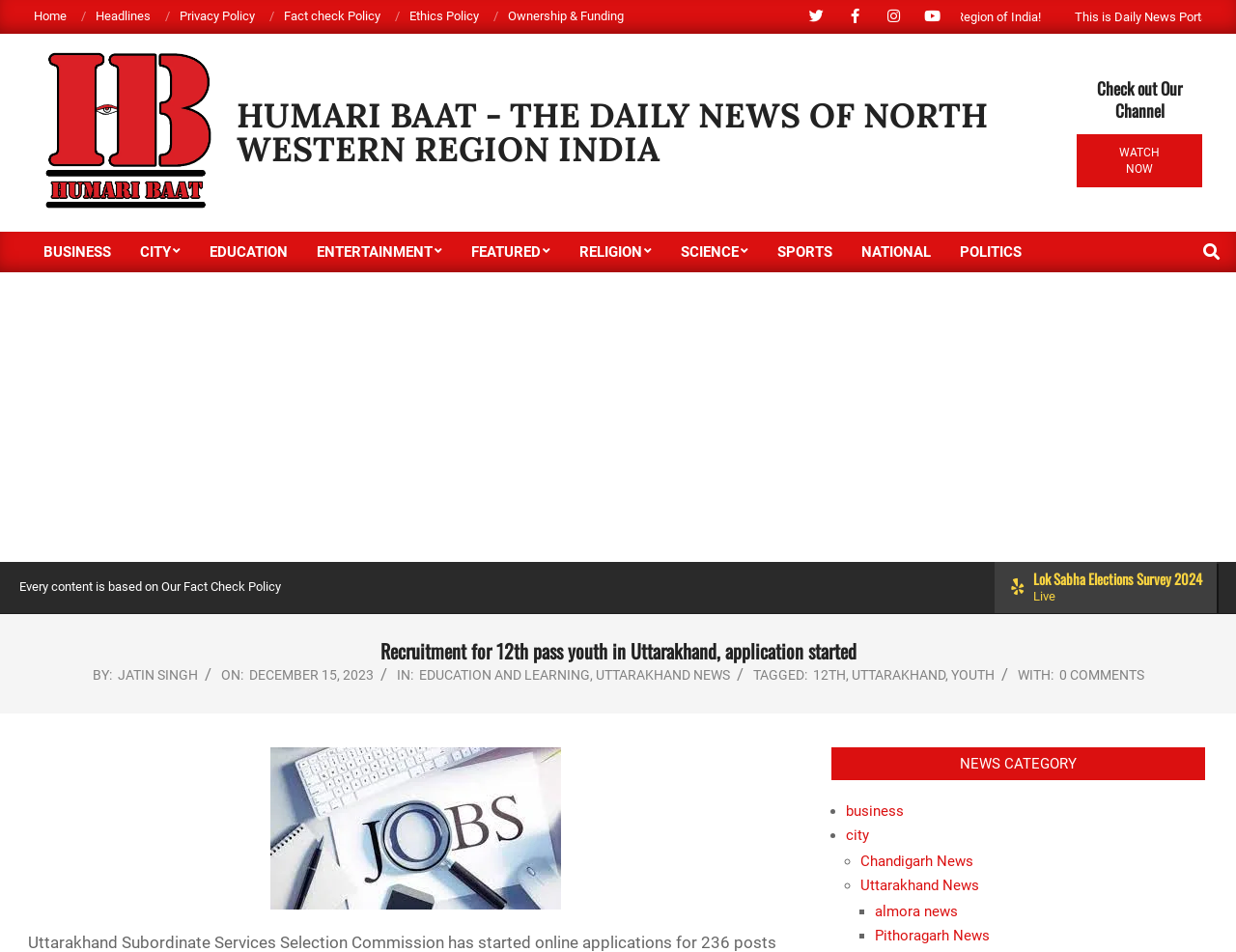Analyze the image and deliver a detailed answer to the question: What is the name of the news portal?

The name of the news portal can be found in the top-left corner of the webpage, where it is written as 'Humari Baat – The Daily News of North Western Region India'.